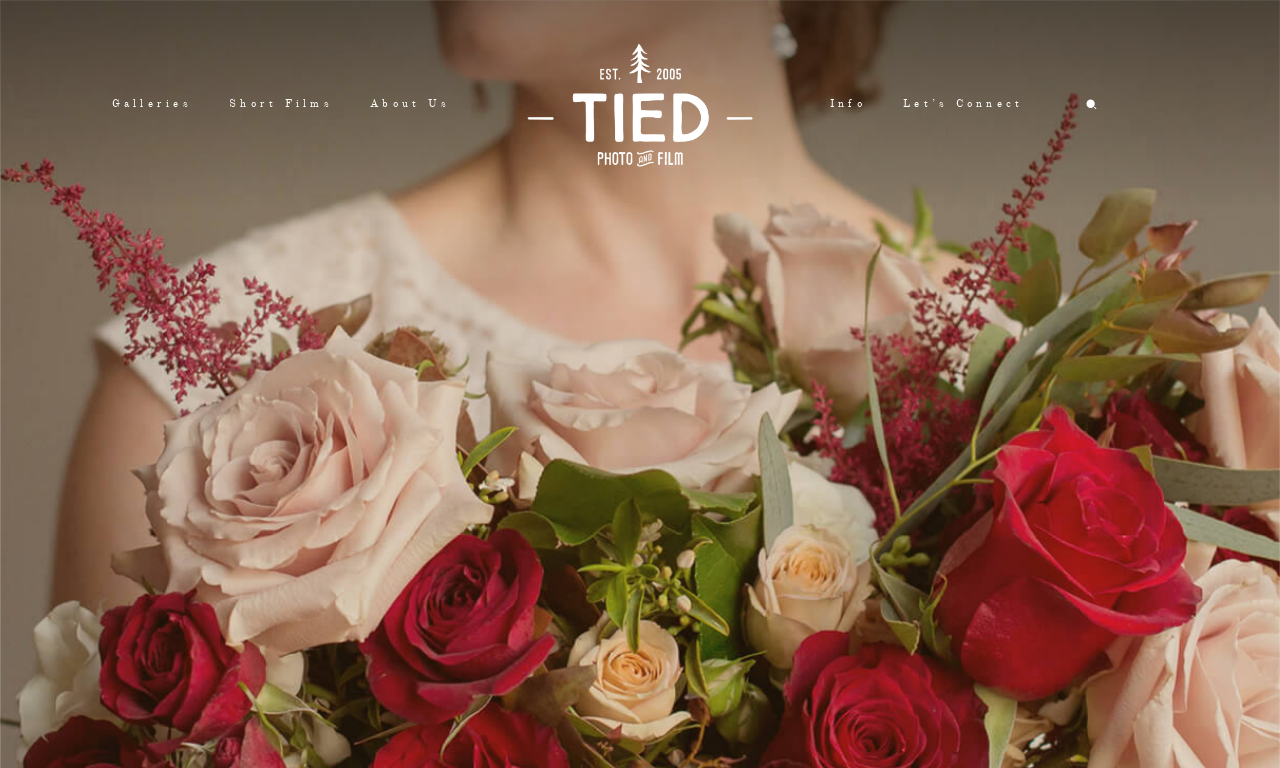Use a single word or phrase to answer this question: 
What is the purpose of the 'Let’s Connect' link?

Contact